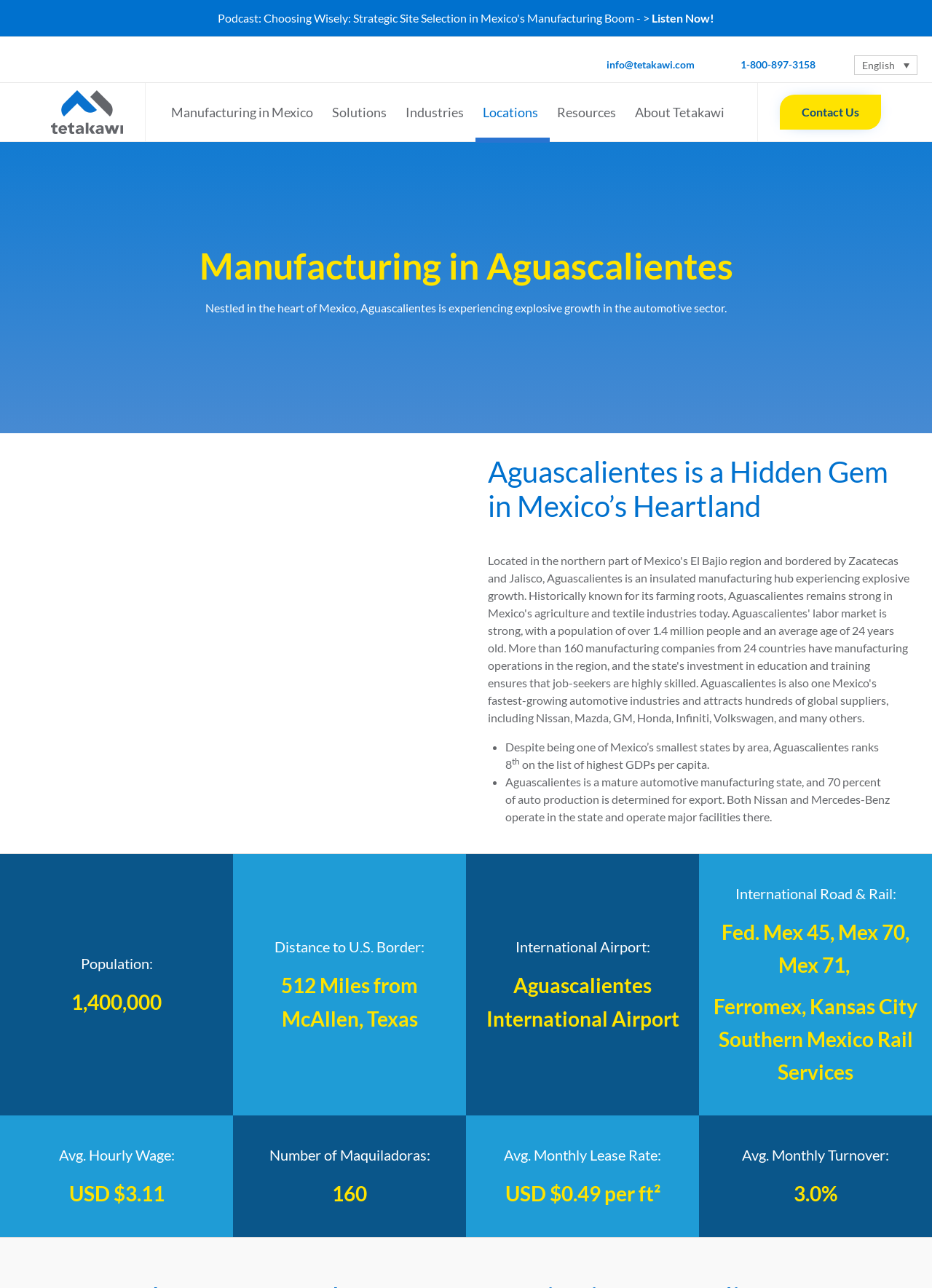Identify the bounding box coordinates necessary to click and complete the given instruction: "Click on the Facebook link".

None